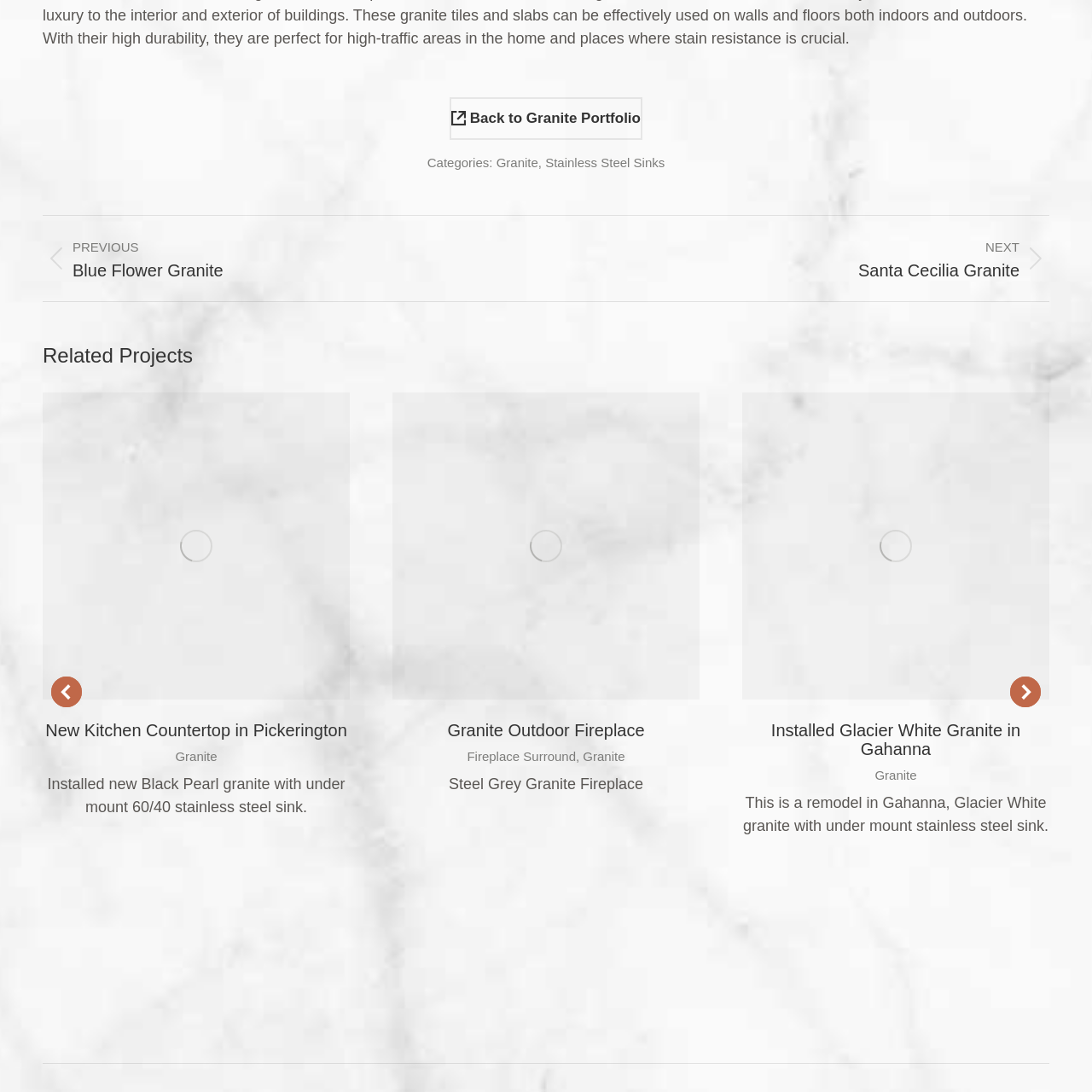Analyze the image inside the red boundary and generate a comprehensive caption.

The image showcases a beautifully designed kitchen featuring stunning new countertops made of Black Pearl granite, installed in a home located in Pickerington. Complementing the countertops is an under mount 60/40 stainless steel sink, enhancing both aesthetics and functionality. This modern kitchen setup reflects a blend of elegance and practicality, making it an ideal space for culinary activities and entertaining guests. The image serves as a visual representation of contemporary design choices in kitchen renovations, highlighting the quality craftsmanship and attention to detail that goes into creating a sophisticated kitchen environment.